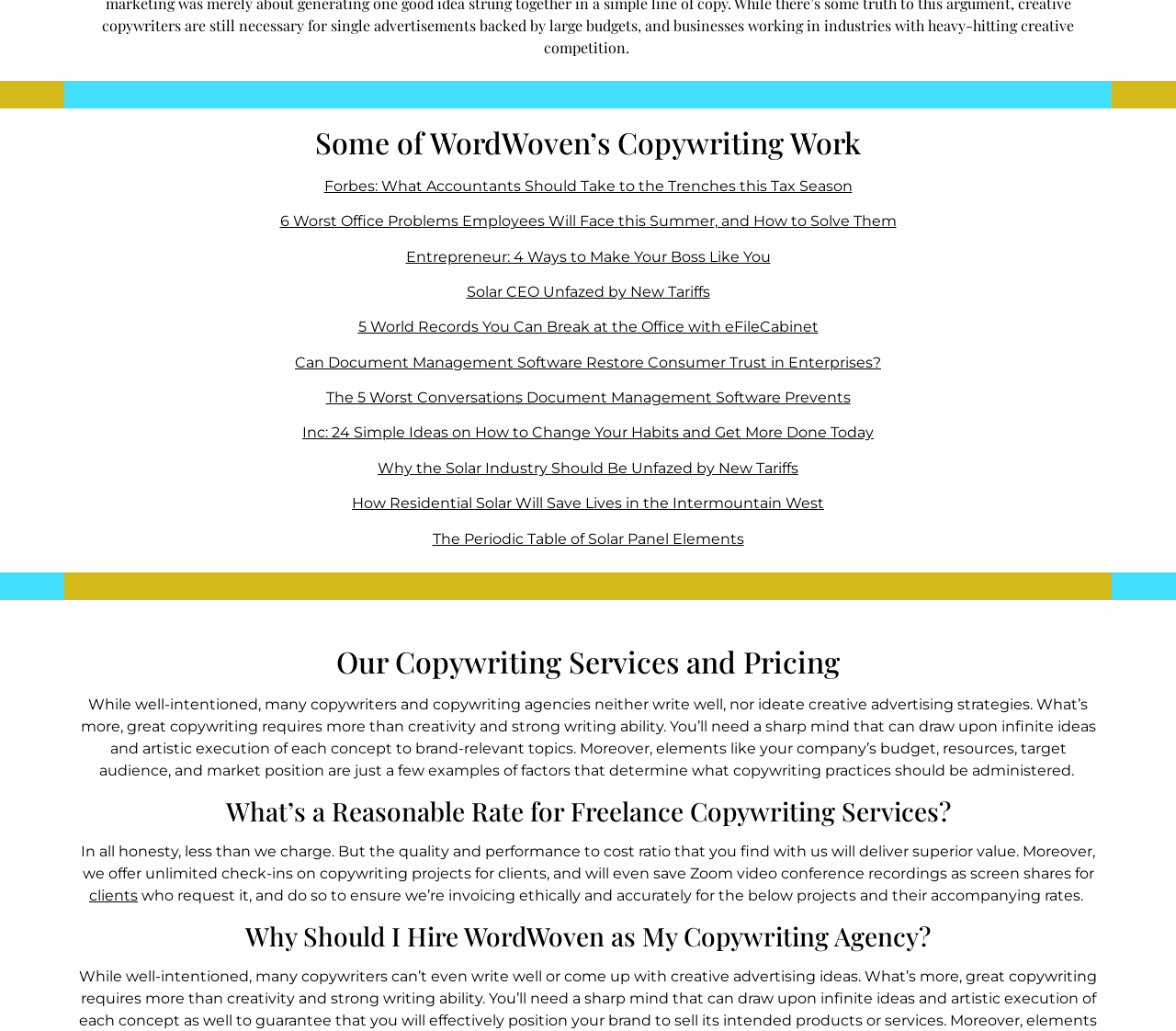Identify the bounding box coordinates for the element that needs to be clicked to fulfill this instruction: "Check out Inc: 24 Simple Ideas on How to Change Your Habits and Get More Done Today". Provide the coordinates in the format of four float numbers between 0 and 1: [left, top, right, bottom].

[0.257, 0.411, 0.743, 0.428]